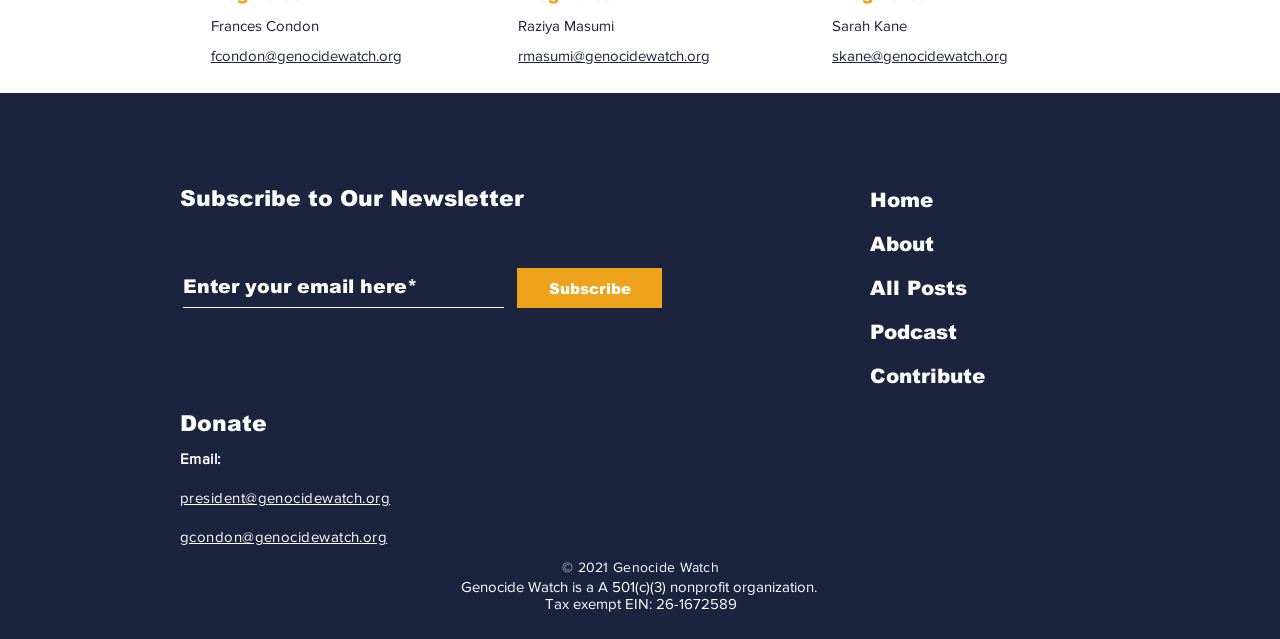Given the element description All Posts, identify the bounding box coordinates for the UI element on the webpage screenshot. The format should be (top-left x, top-left y, bottom-right x, bottom-right y), with values between 0 and 1.

[0.672, 0.416, 0.966, 0.485]